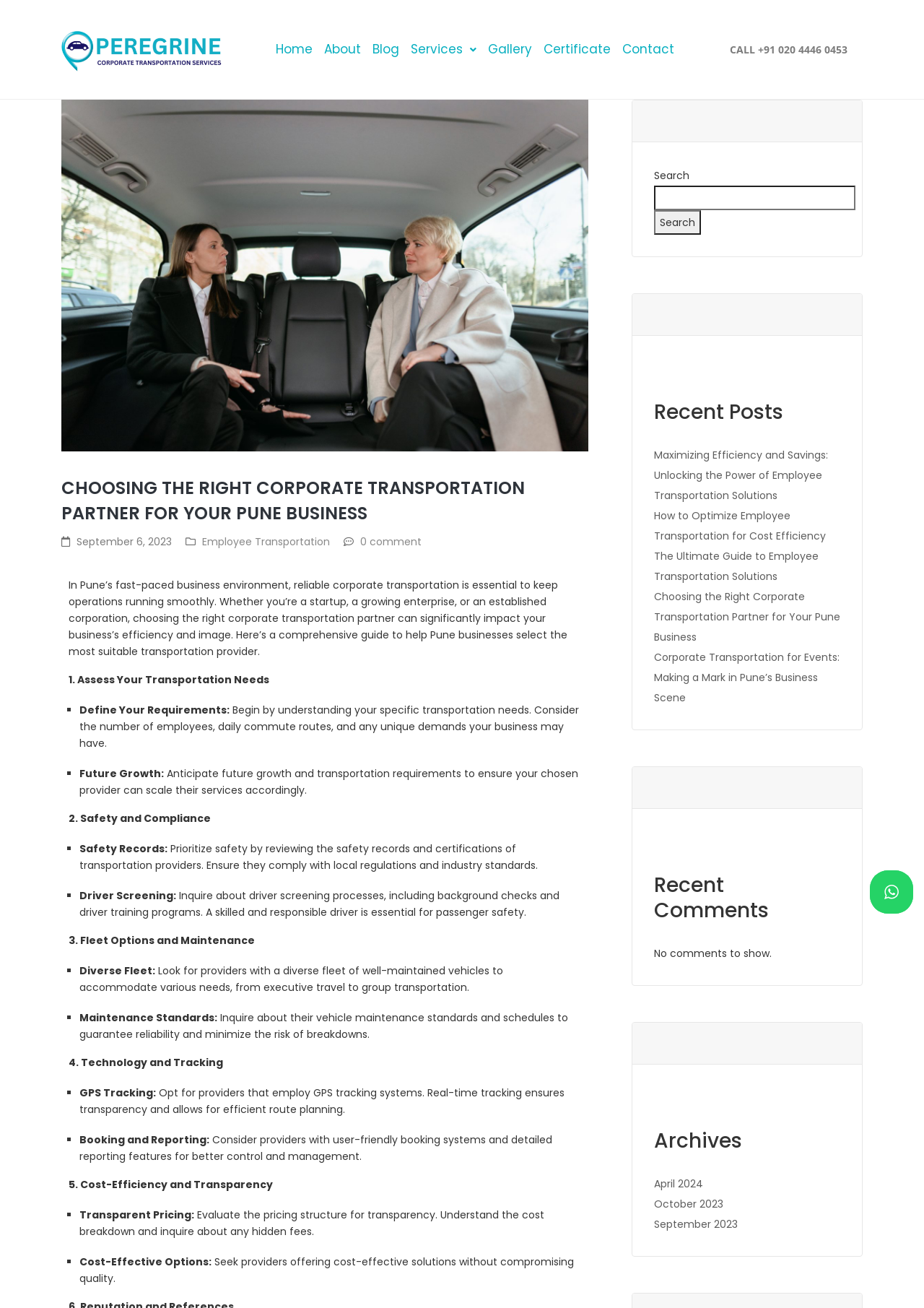Please identify the bounding box coordinates of the element's region that needs to be clicked to fulfill the following instruction: "Call the phone number +91 020 4446 0453". The bounding box coordinates should consist of four float numbers between 0 and 1, i.e., [left, top, right, bottom].

[0.79, 0.032, 0.917, 0.043]